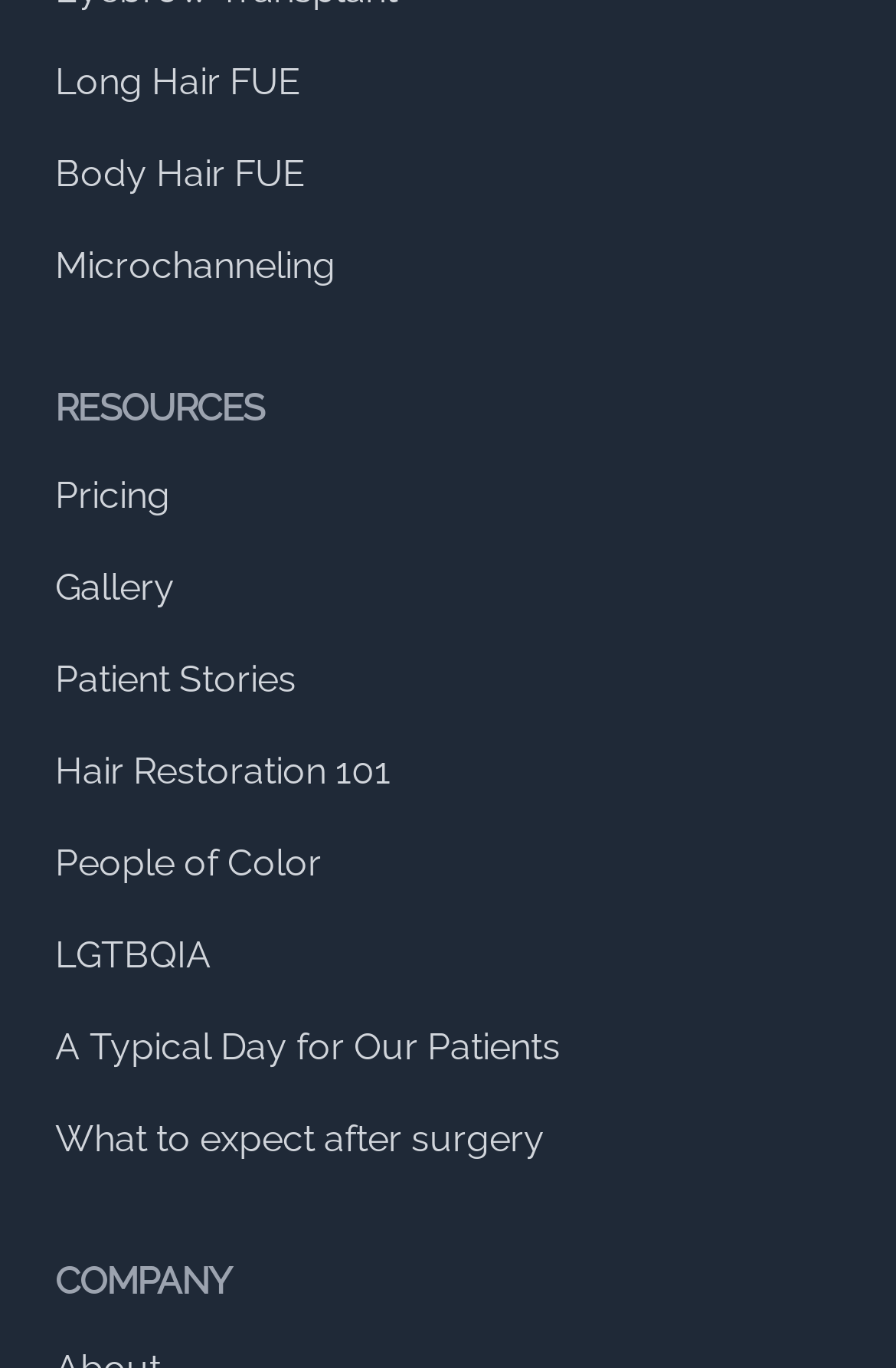Find the bounding box coordinates for the UI element whose description is: "Long Hair FUE". The coordinates should be four float numbers between 0 and 1, in the format [left, top, right, bottom].

[0.062, 0.044, 0.336, 0.076]